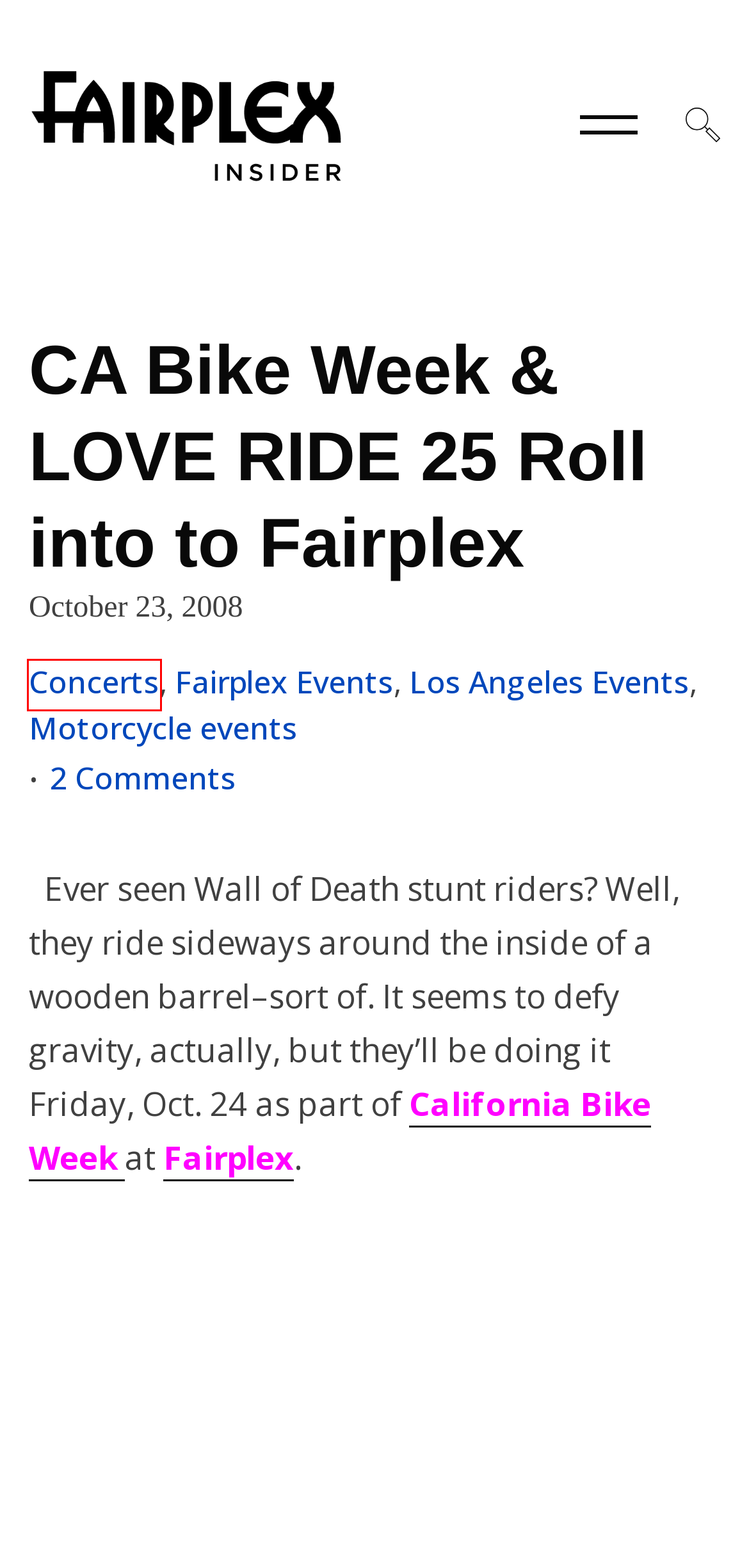Examine the screenshot of the webpage, noting the red bounding box around a UI element. Pick the webpage description that best matches the new page after the element in the red bounding box is clicked. Here are the candidates:
A. NHRA Archives | Fairplex Insider
B. Fairplex Insider | Big Place Bigger Events
C. Motorcycle events Archives | Fairplex Insider
D. Animal Shows Archives | Fairplex Insider
E. Fairplex Events Archives | Fairplex Insider
F. Concerts Archives | Fairplex Insider
G. Los Angeles Events Archives | Fairplex Insider
H. Welcome californiabikeweek.com - BlueHost.com

F